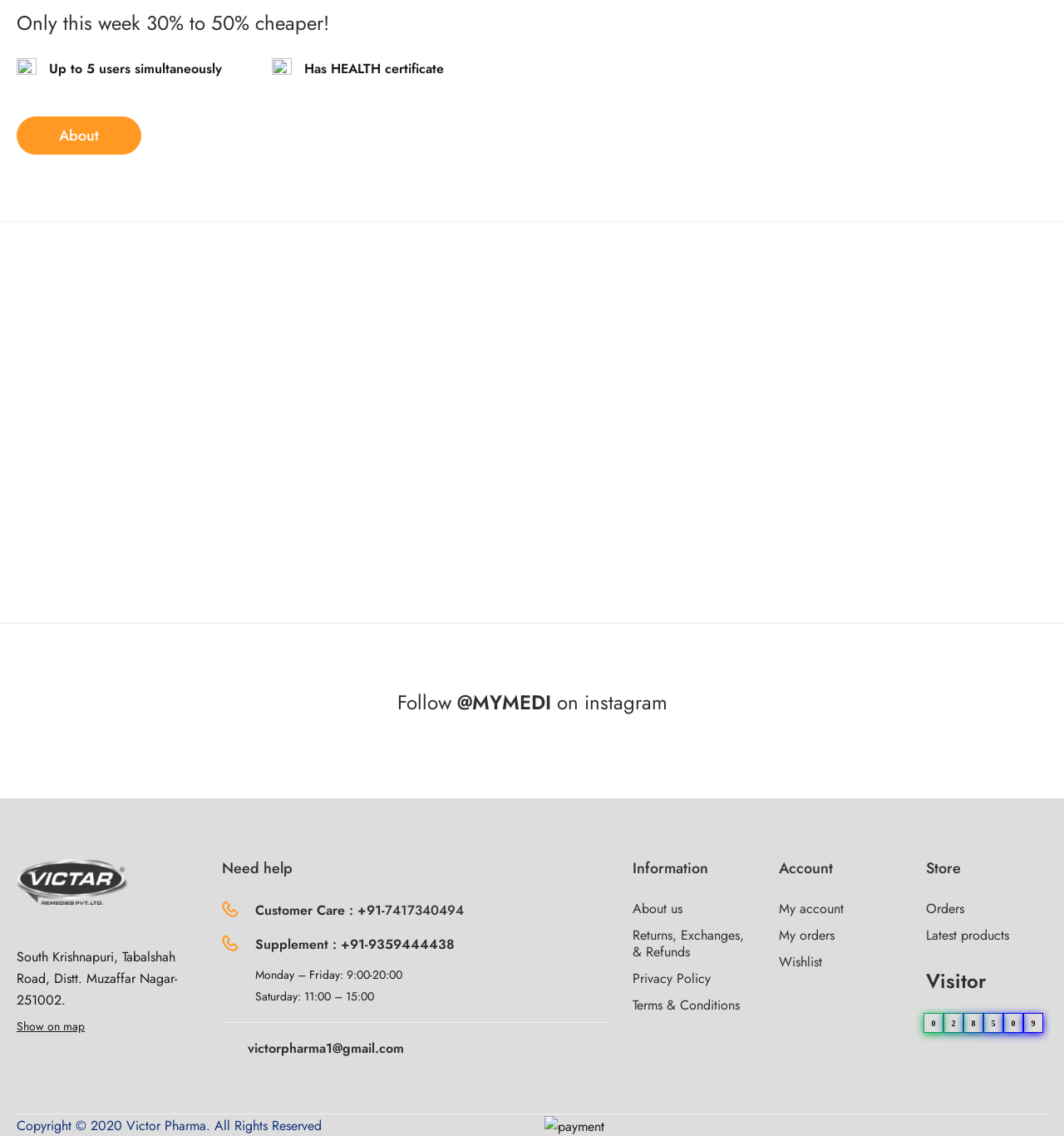Given the element description: "Medical", predict the bounding box coordinates of the UI element it refers to, using four float numbers between 0 and 1, i.e., [left, top, right, bottom].

None